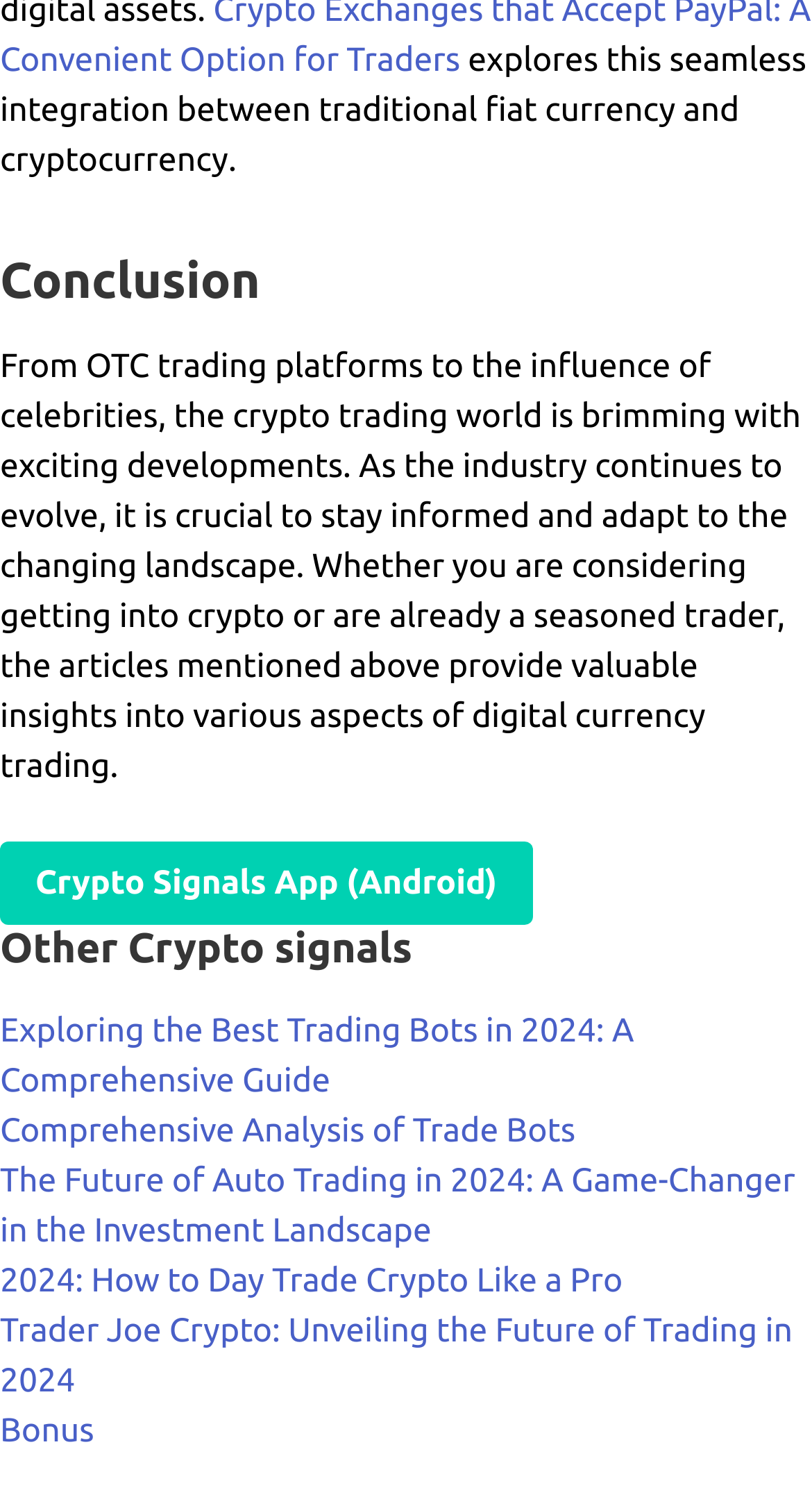Provide a brief response using a word or short phrase to this question:
What type of platforms are mentioned in the article?

OTC trading platforms